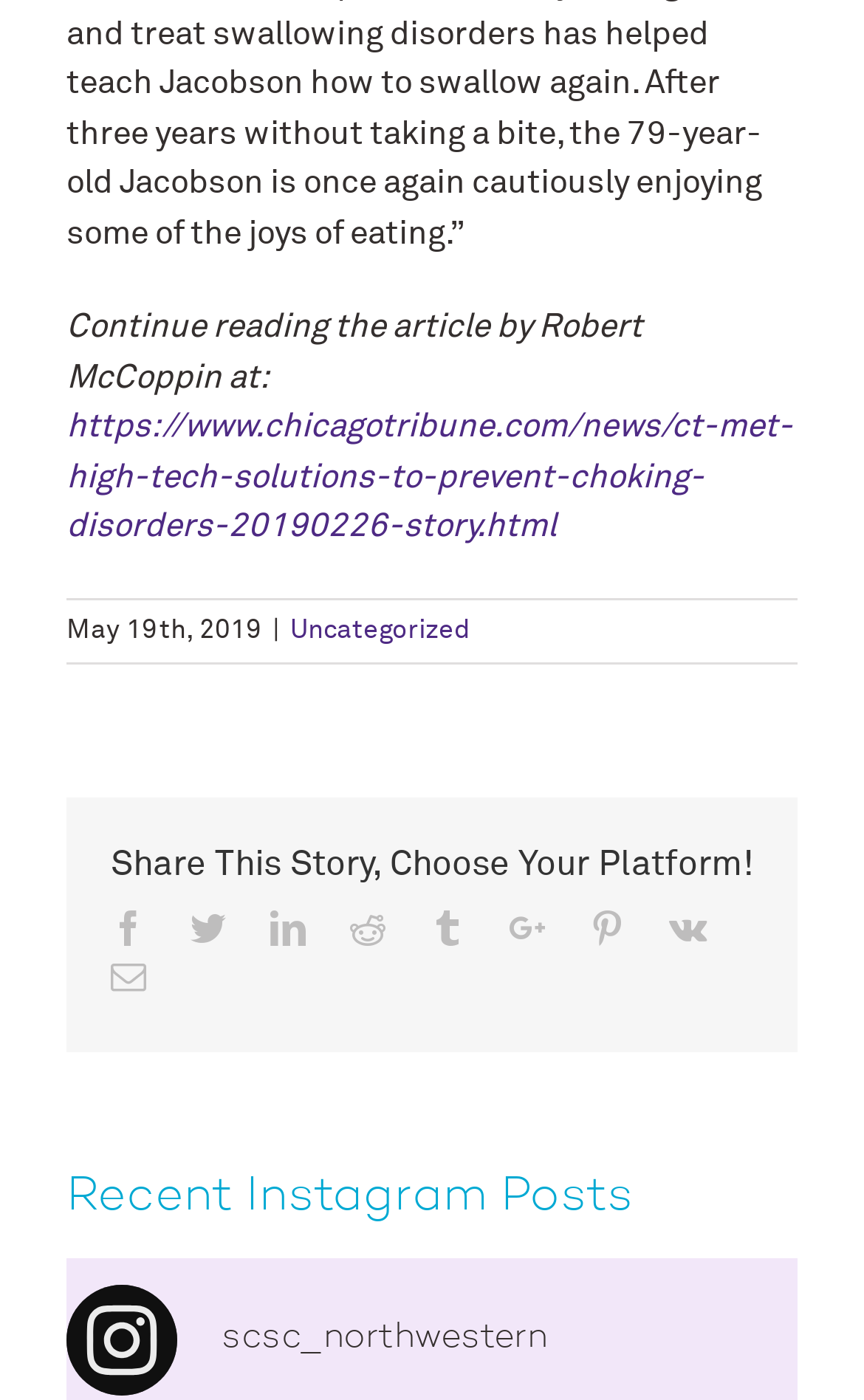From the details in the image, provide a thorough response to the question: What is the title of the section below the social media sharing links?

The title of the section below the social media sharing links can be found in the heading element with the bounding box coordinates [0.077, 0.83, 0.923, 0.882], which indicates the title 'Recent Instagram Posts'.